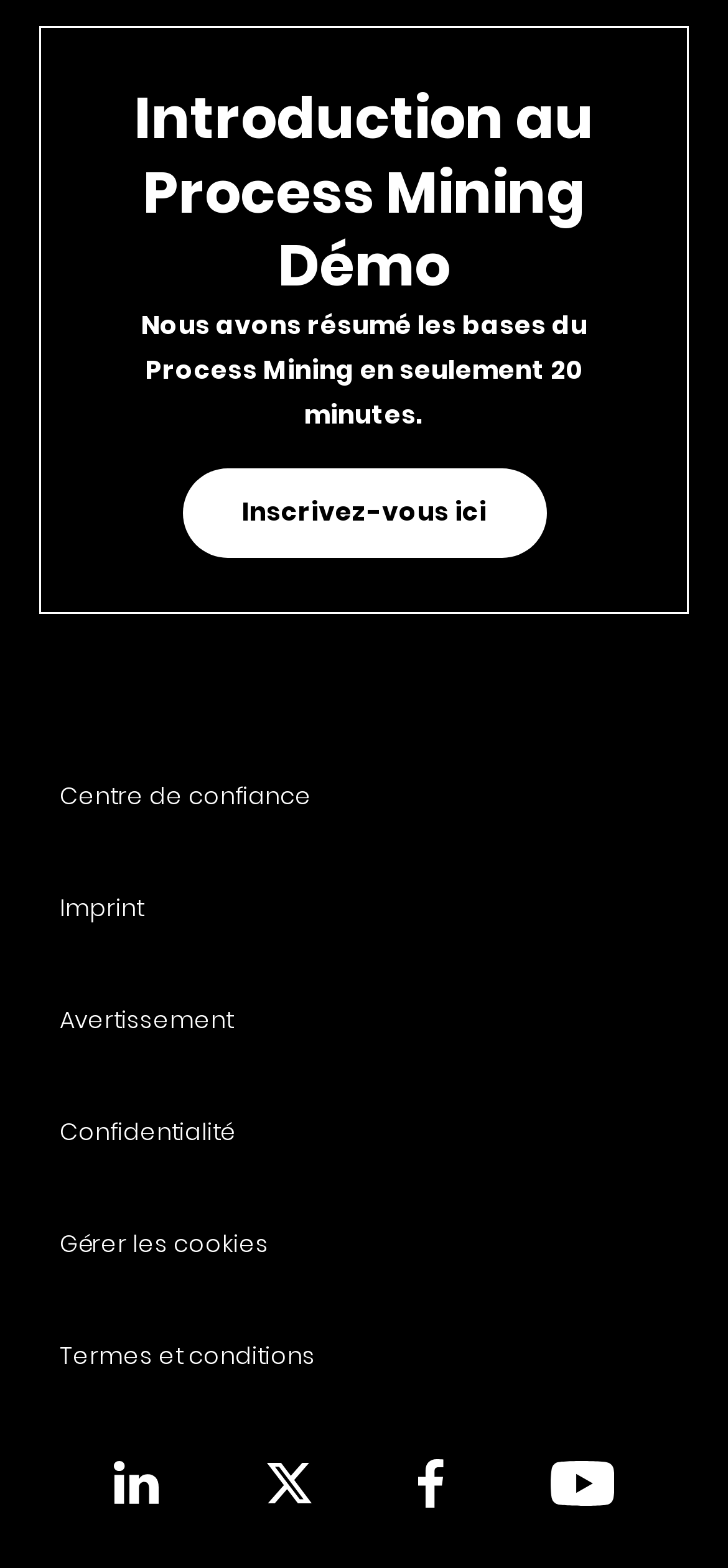Identify the bounding box for the described UI element. Provide the coordinates in (top-left x, top-left y, bottom-right x, bottom-right y) format with values ranging from 0 to 1: Inscrivez-vous ici

[0.25, 0.298, 0.75, 0.355]